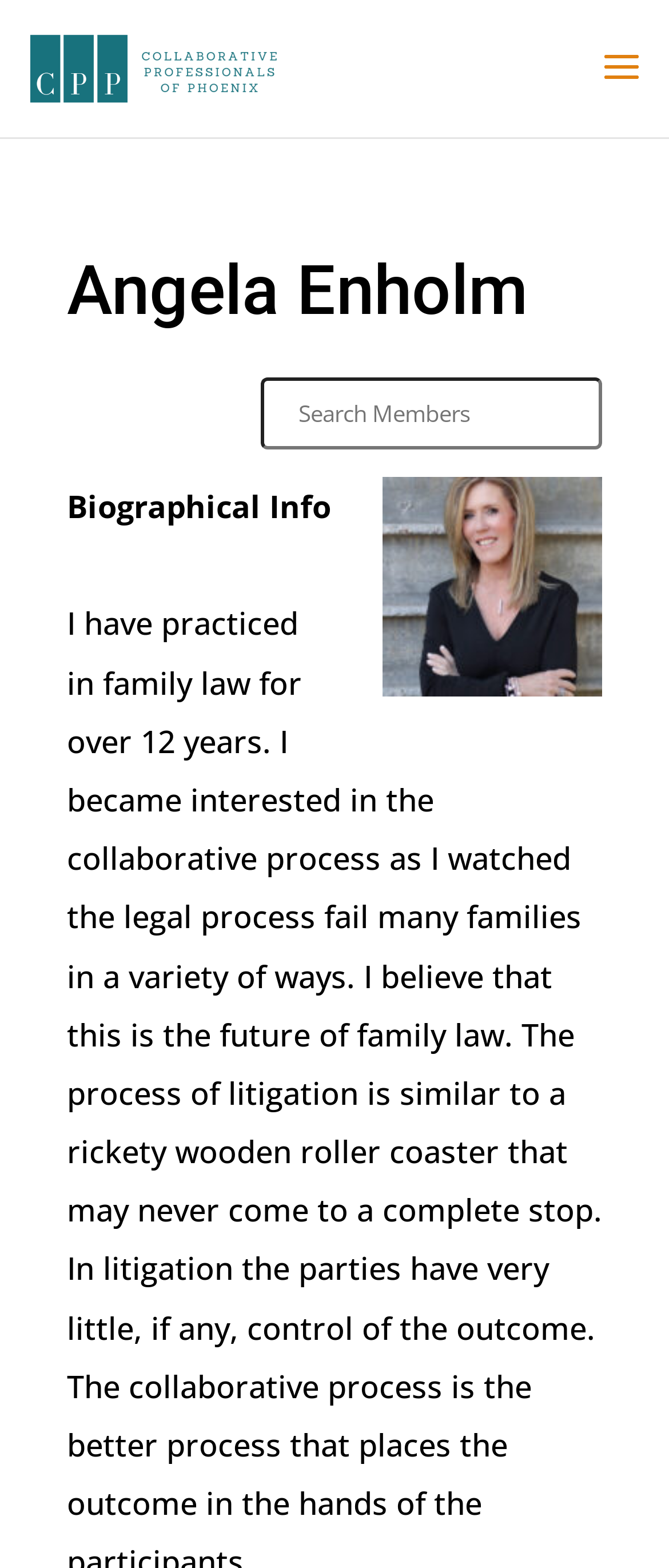How many links are on the page?
Please answer the question as detailed as possible based on the image.

I can see only one link on the page, which is the link 'Collaborative Professionals of Phoenix'.